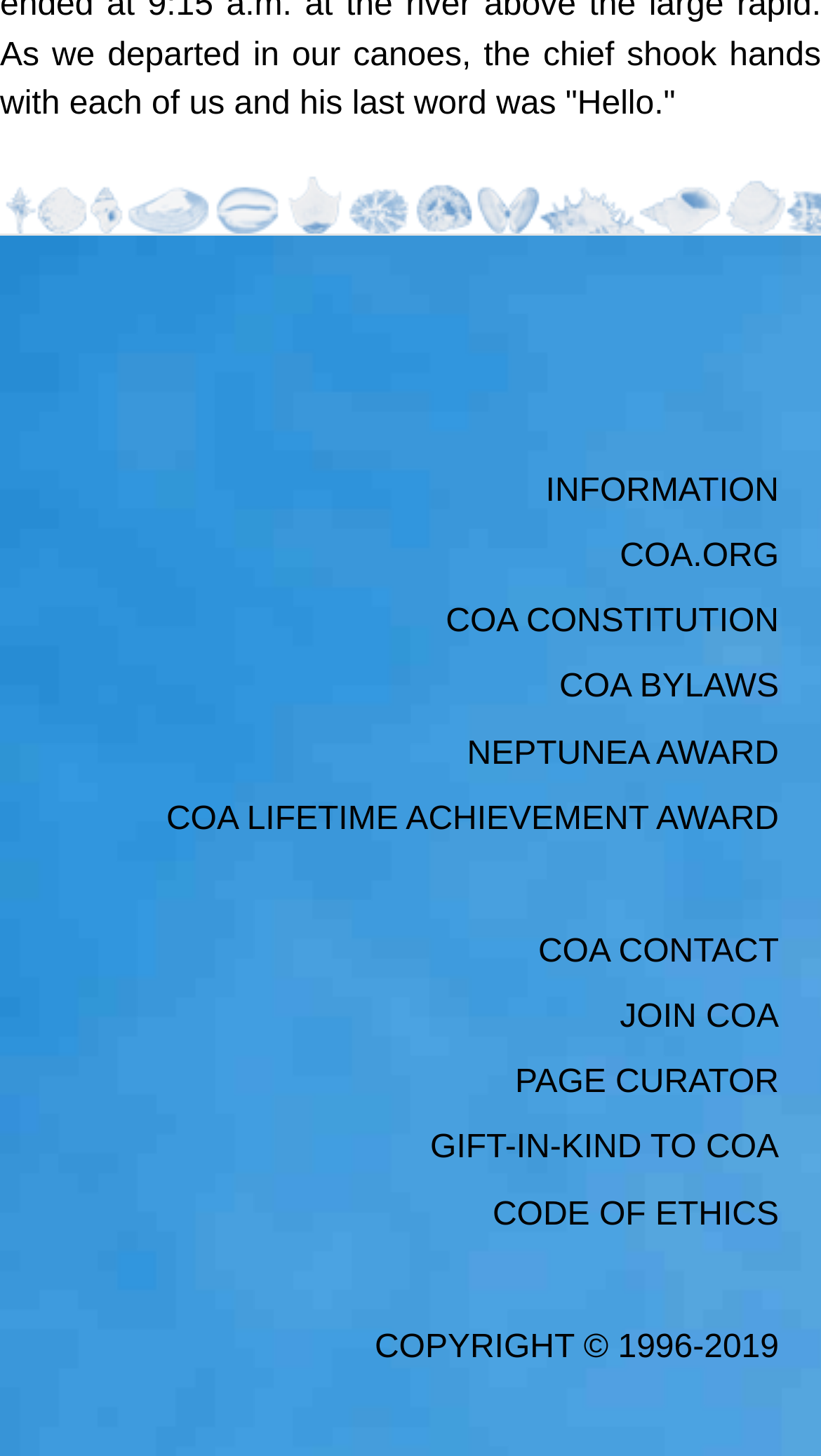Indicate the bounding box coordinates of the element that must be clicked to execute the instruction: "Join COA". The coordinates should be given as four float numbers between 0 and 1, i.e., [left, top, right, bottom].

[0.755, 0.687, 0.949, 0.711]